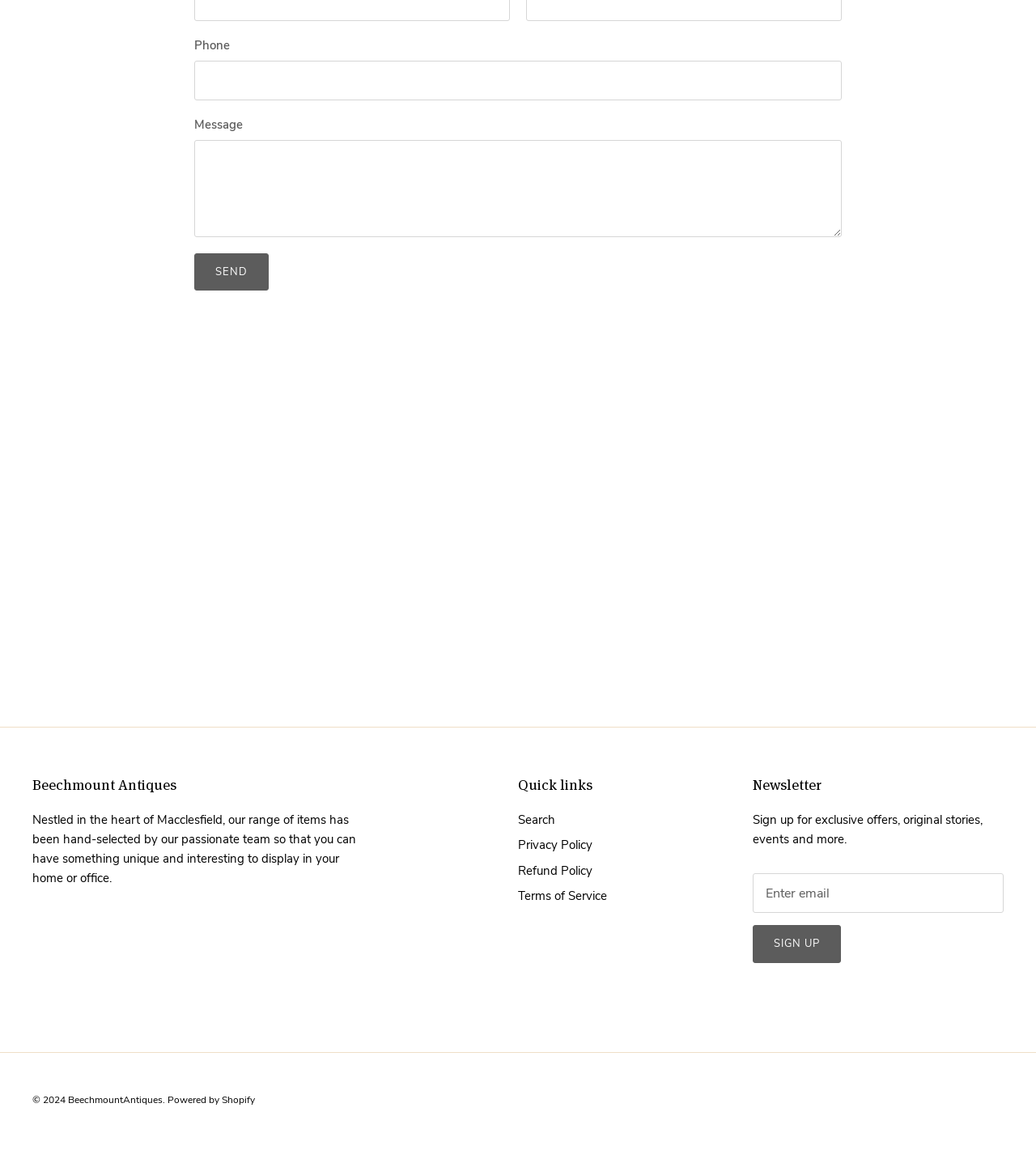How many textboxes are there on the webpage?
Provide a well-explained and detailed answer to the question.

I counted the number of textboxes on the webpage and found three: one for 'Phone', one for 'Message', and one for 'Email'.